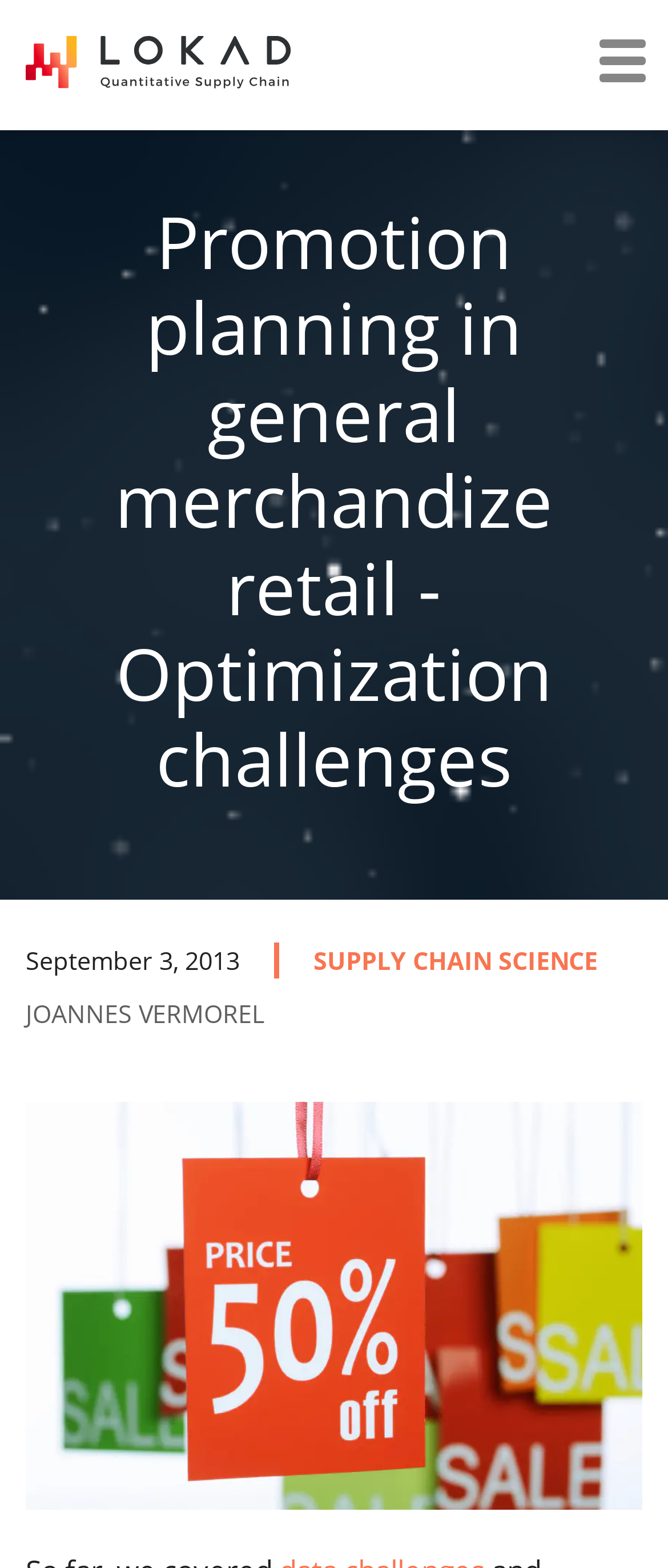Based on the element description parent_node: News, identify the bounding box of the UI element in the given webpage screenshot. The coordinates should be in the format (top-left x, top-left y, bottom-right x, bottom-right y) and must be between 0 and 1.

[0.872, 0.011, 1.0, 0.066]